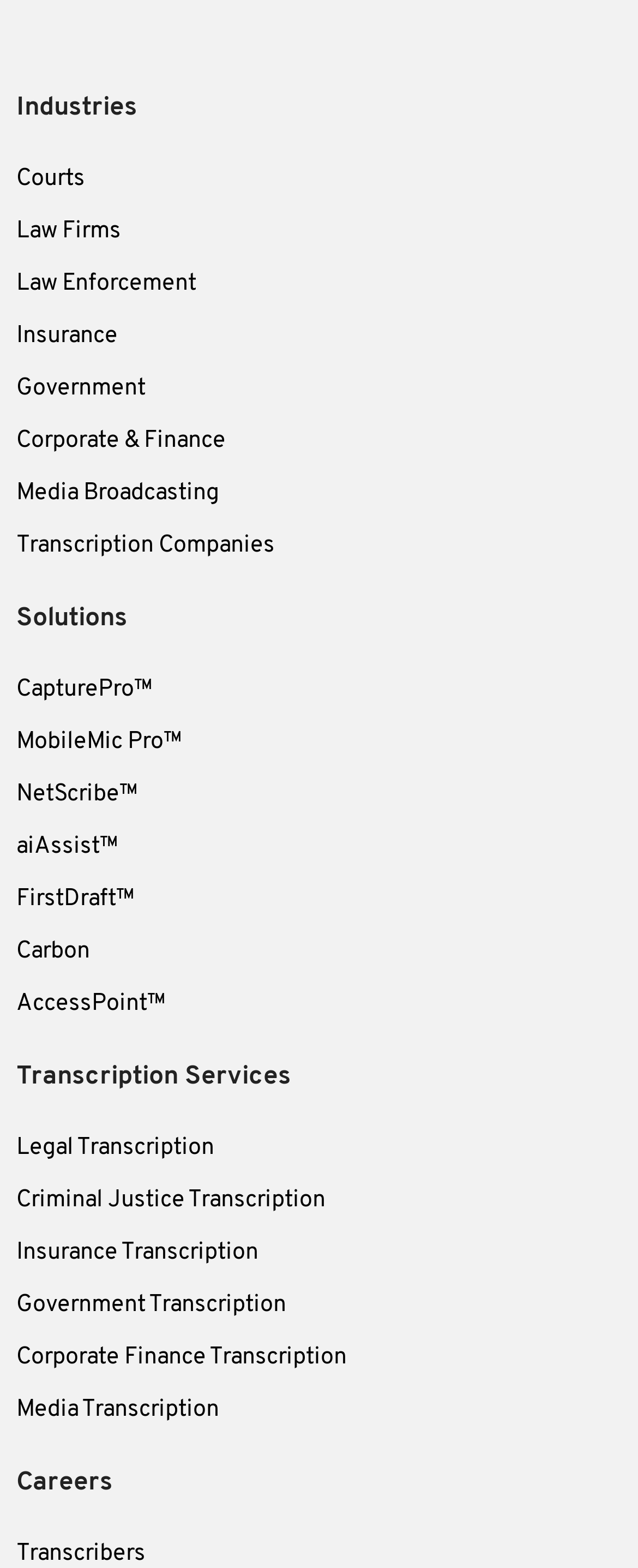Predict the bounding box coordinates of the area that should be clicked to accomplish the following instruction: "View CapturePro solutions". The bounding box coordinates should consist of four float numbers between 0 and 1, i.e., [left, top, right, bottom].

[0.026, 0.424, 0.974, 0.457]